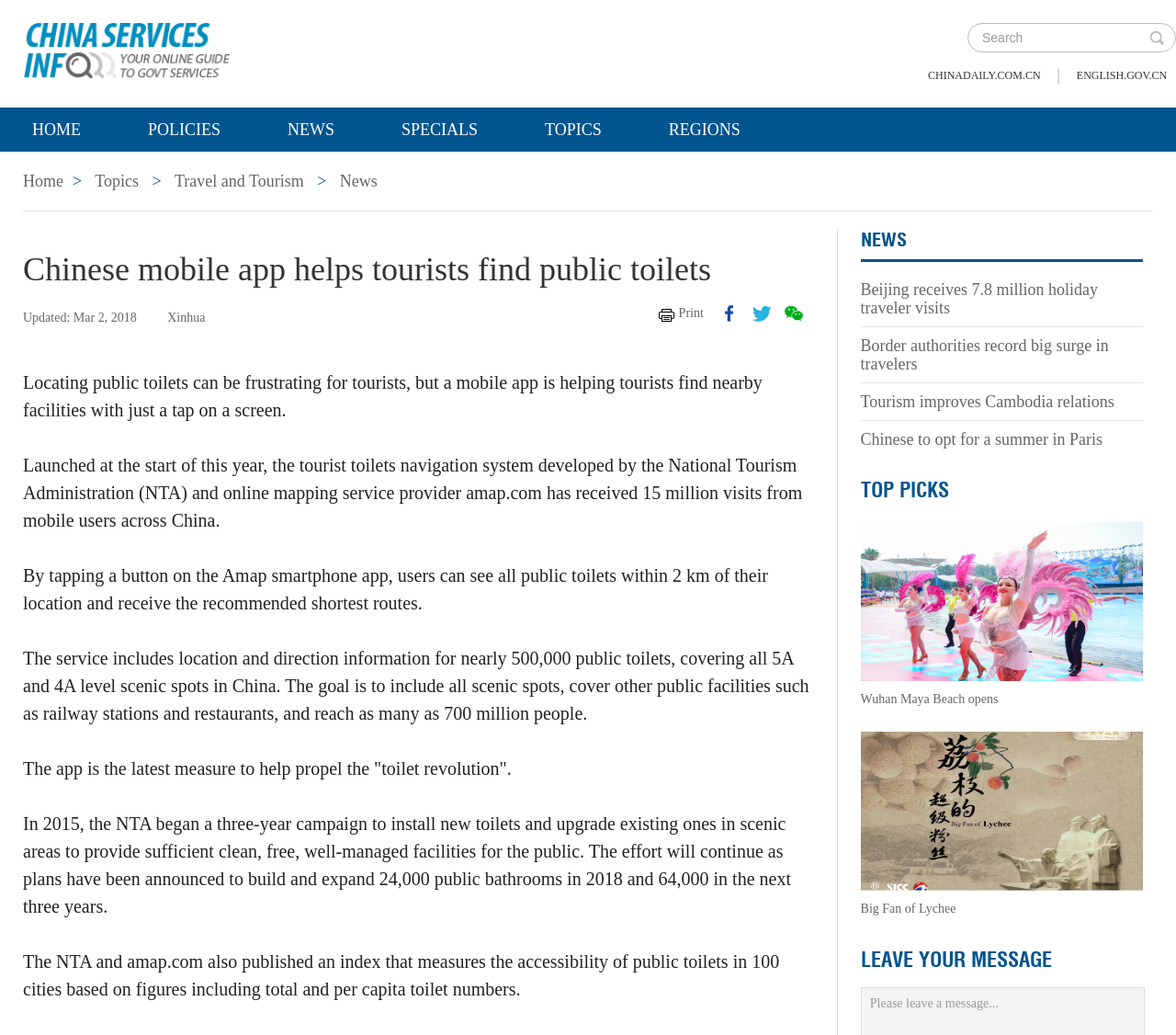Determine the bounding box coordinates of the clickable area required to perform the following instruction: "Share on facebook". The coordinates should be represented as four float numbers between 0 and 1: [left, top, right, bottom].

[0.612, 0.294, 0.628, 0.312]